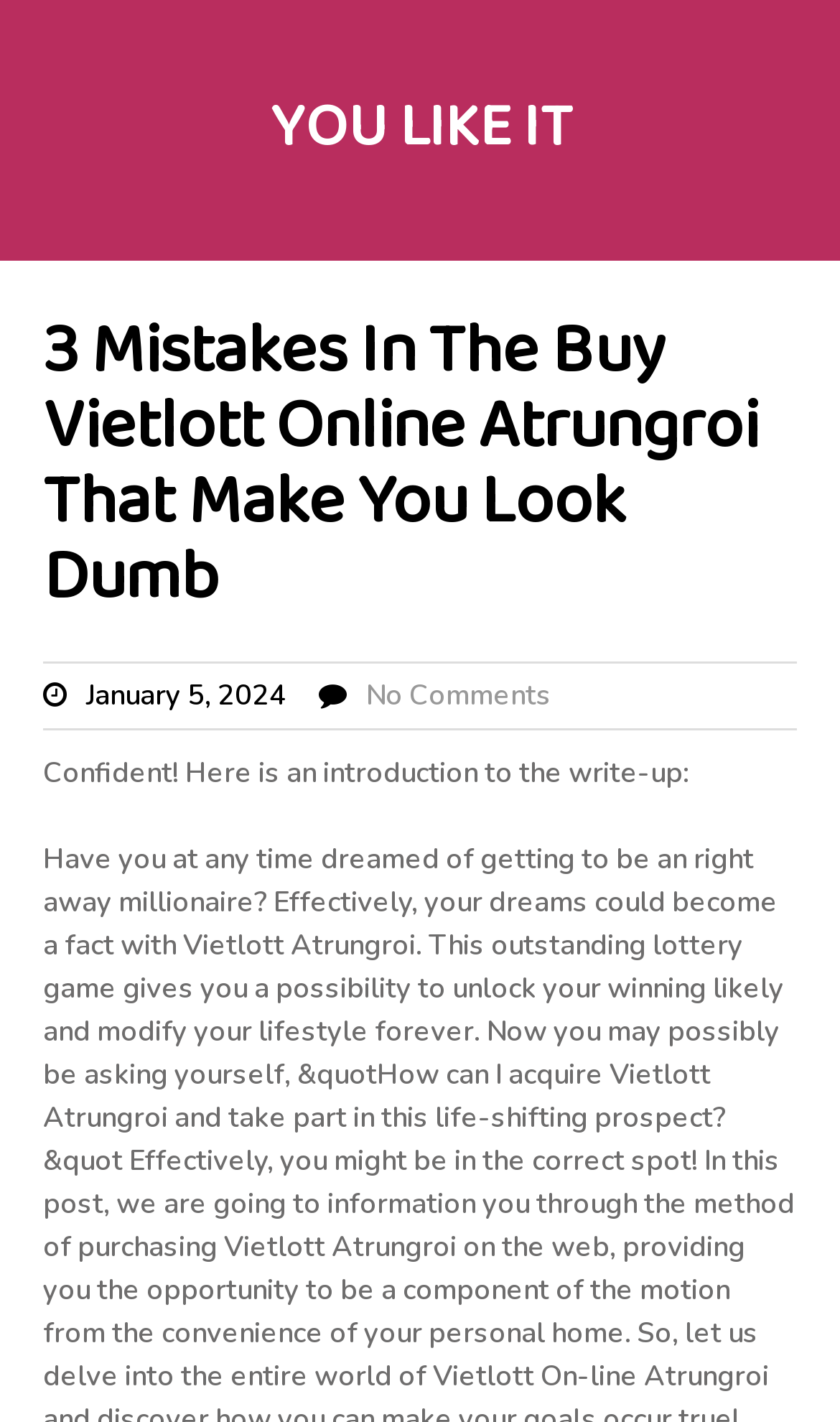Respond to the question below with a single word or phrase:
What is the purpose of the link 'No Comments'?

To show the number of comments